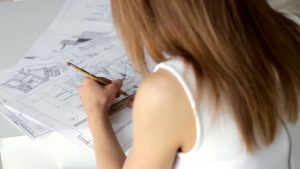Describe the image thoroughly.

The image depicts an architect deeply engaged in her work, seated at a desk covered with architectural plans and blueprints. She focuses intently on her drawing, a pencil poised in her right hand, as she adds precise details to the layout before her. The workspace is filled with documents that illustrate various designs and schemes, underscoring the creativity and precision that embodies architectural practice. The architect's long hair cascades down her back, reflecting a moment of concentration and dedication to her craft, highlighting the importance of attention to detail in transforming ideas into tangible structures. This image perfectly encapsulates the essence of architectural design and the meticulous work that goes into planning and execution within the field.